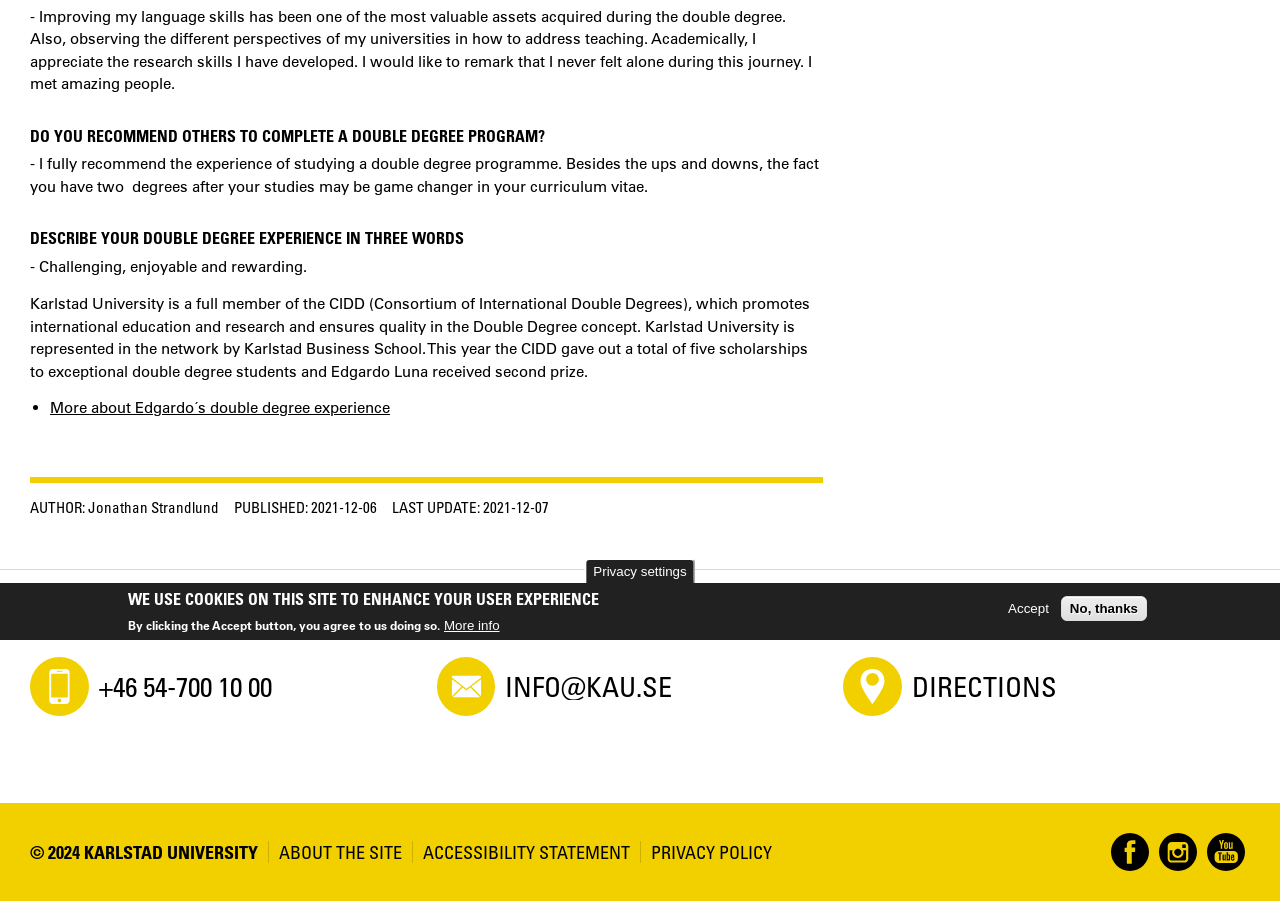Given the element description: "INFO@KAU.SE", predict the bounding box coordinates of this UI element. The coordinates must be four float numbers between 0 and 1, given as [left, top, right, bottom].

[0.341, 0.729, 0.659, 0.794]